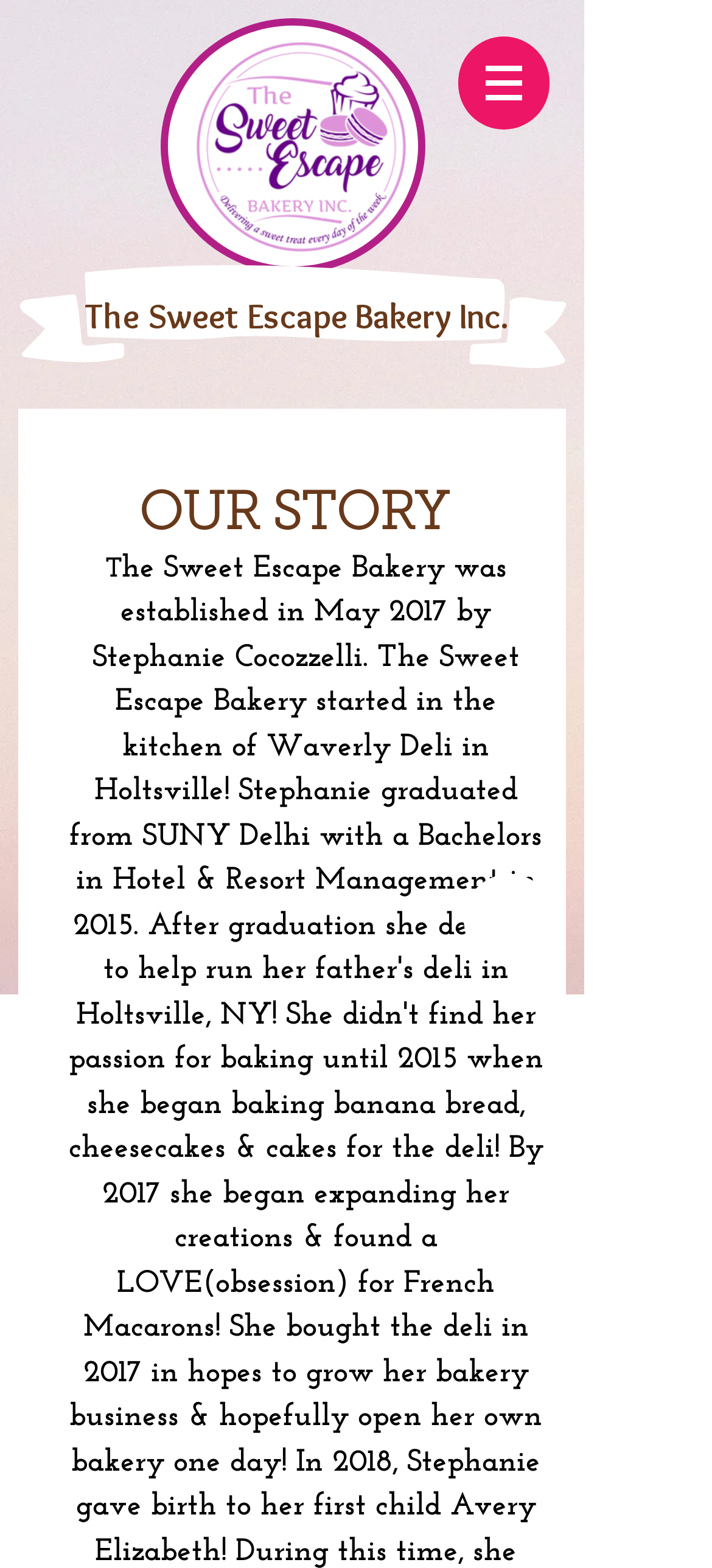Construct a comprehensive description capturing every detail on the webpage.

The webpage is about "The Sweet Escape Bakery" and its story. At the top left, there is a link. To the right of it, there is a heading that displays the bakery's name, "The Sweet Escape Bakery Inc.", which is further divided into a link for the word "The". Below these elements, there is a navigation menu labeled "Site" at the top right, which contains a button with a popup menu and a small image to its right.

Further down, there is a prominent heading that reads "OUR STORY". At the bottom right, there is a button labeled "Chat" with a small image to its left. Overall, the webpage has a total of 2 links, 2 headings, 2 buttons, 2 images, and 1 navigation menu. The elements are arranged in a way that creates a clear hierarchy, with the most important information, such as the bakery's name and the "OUR STORY" heading, standing out prominently.